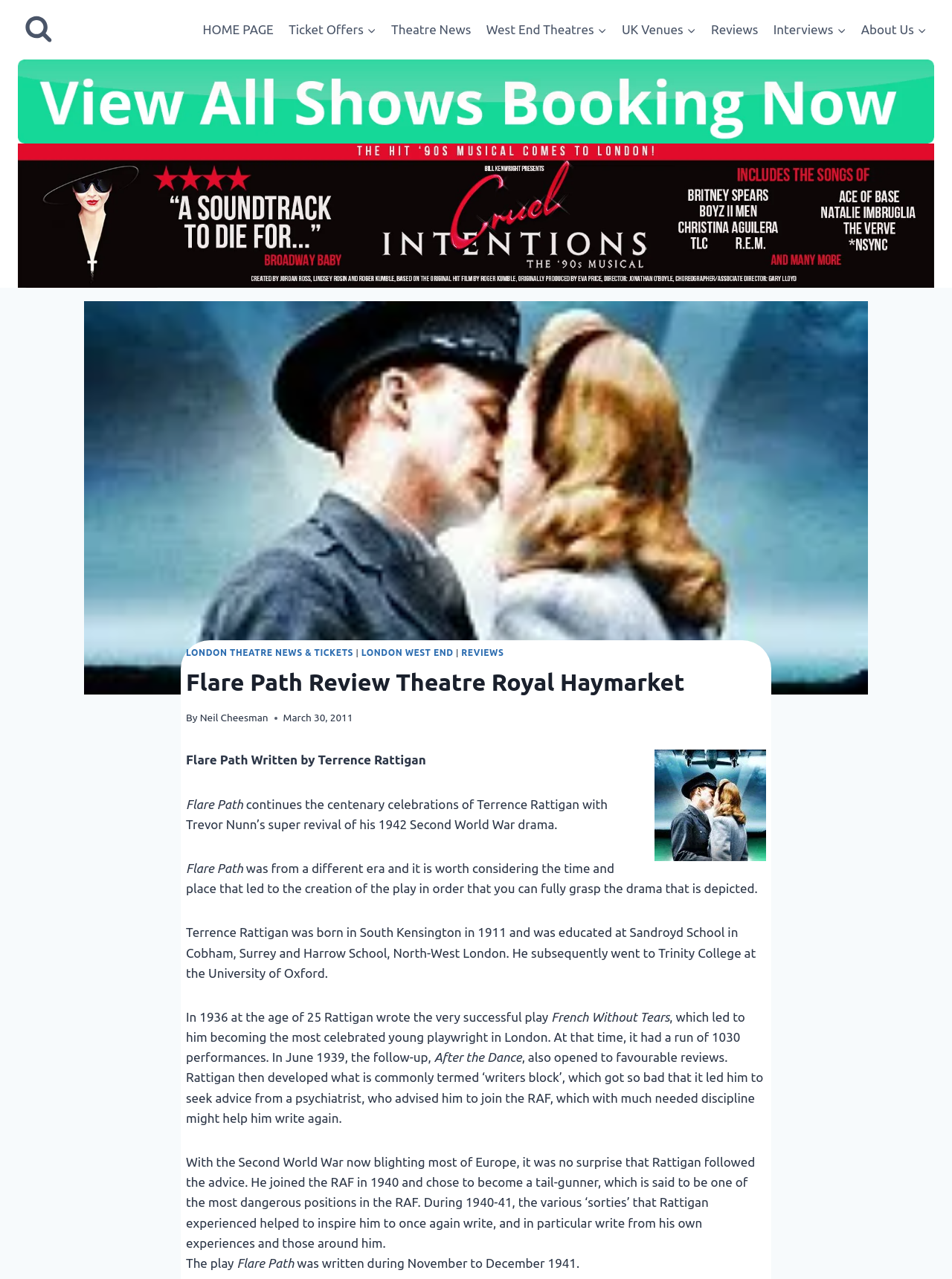Use a single word or phrase to answer the question:
When was the play Flare Path written?

November to December 1941